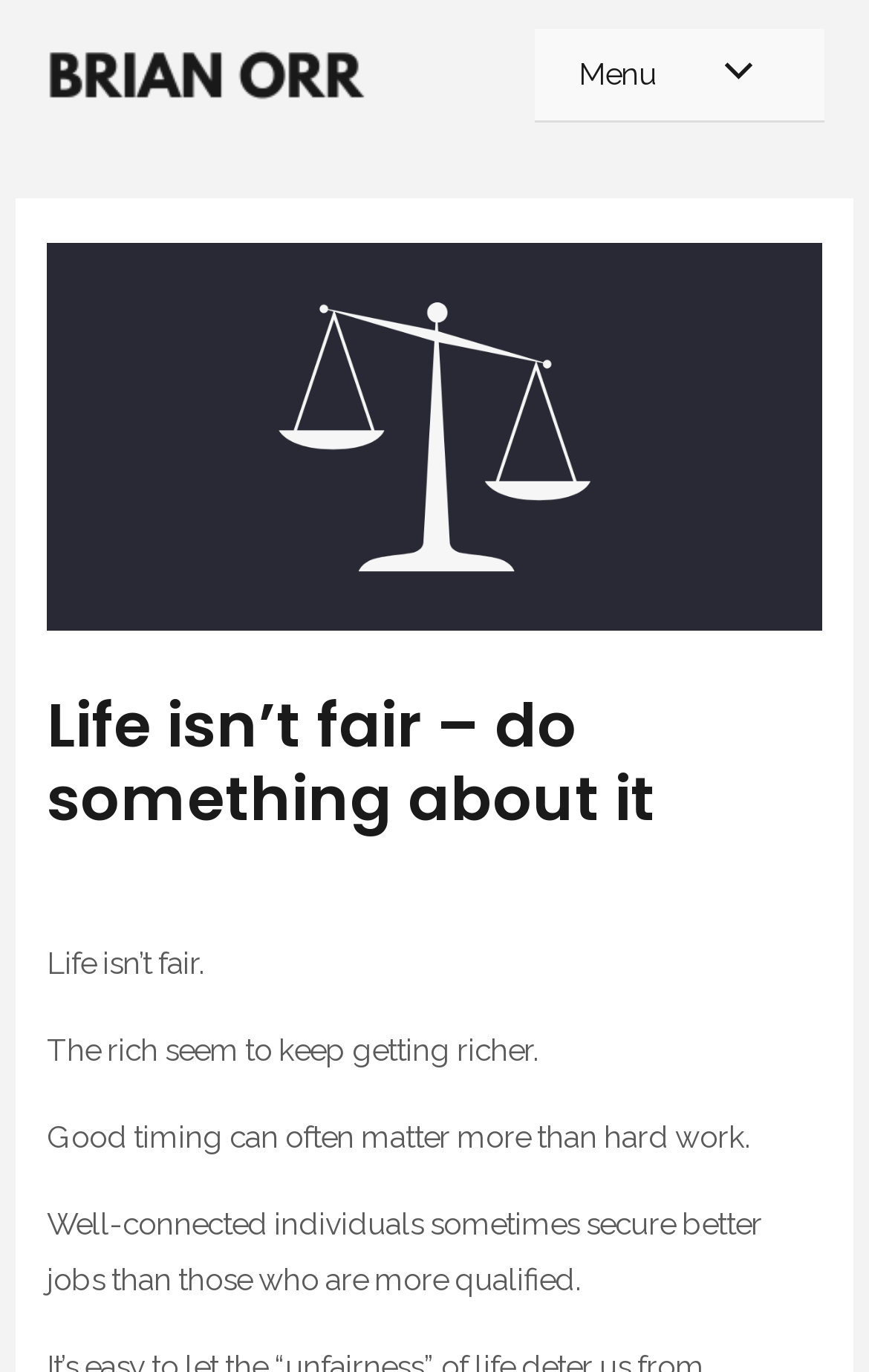What is the purpose of the button in the navigation menu?
Please use the image to provide an in-depth answer to the question.

The button in the navigation menu is labeled 'Menu Toggle' and has an expanded state of False, indicating that it is used to toggle the menu. When clicked, it will likely expand or collapse the menu.